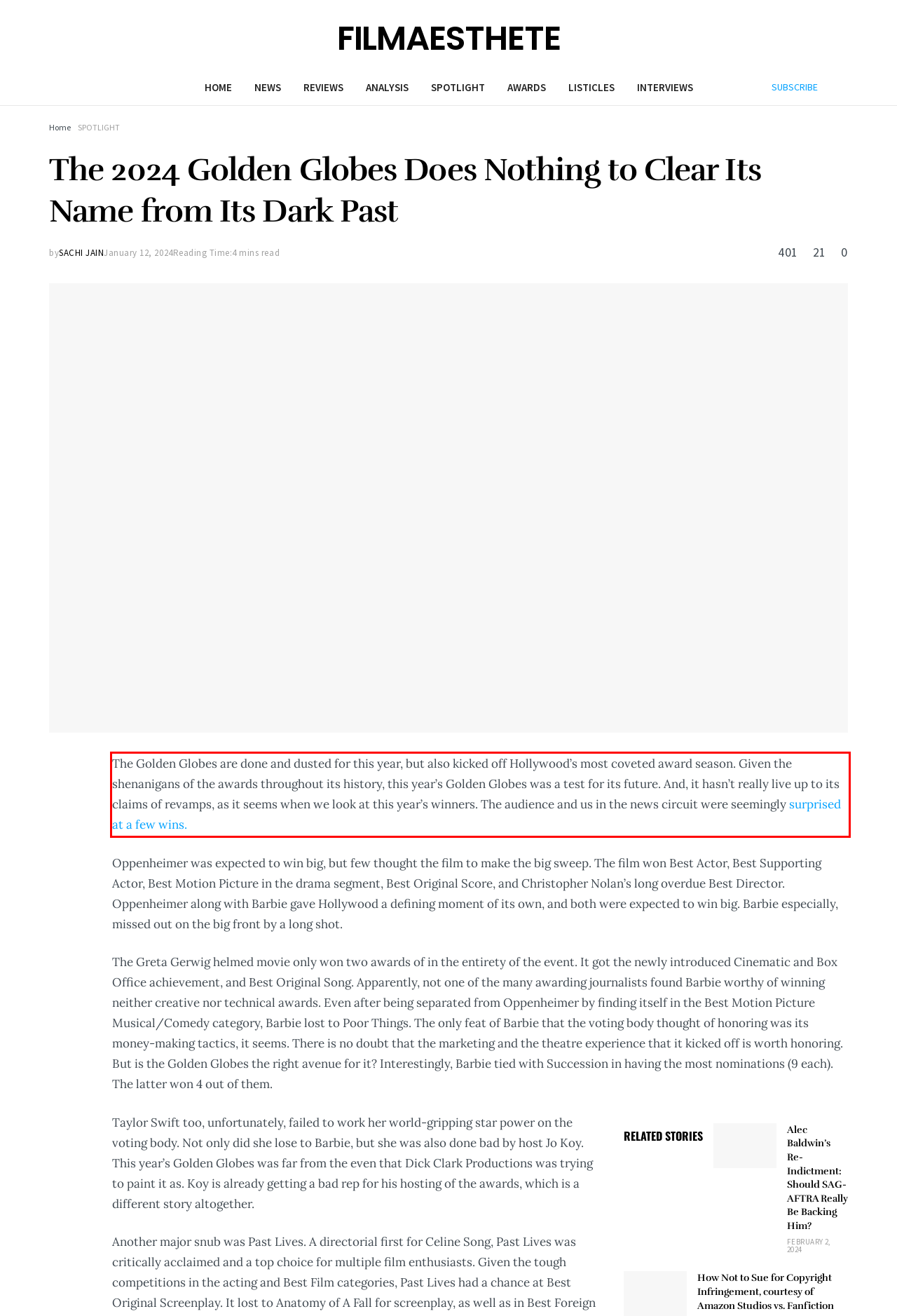Within the screenshot of the webpage, locate the red bounding box and use OCR to identify and provide the text content inside it.

The Golden Globes are done and dusted for this year, but also kicked off Hollywood’s most coveted award season. Given the shenanigans of the awards throughout its history, this year’s Golden Globes was a test for its future. And, it hasn’t really live up to its claims of revamps, as it seems when we look at this year’s winners. The audience and us in the news circuit were seemingly surprised at a few wins.